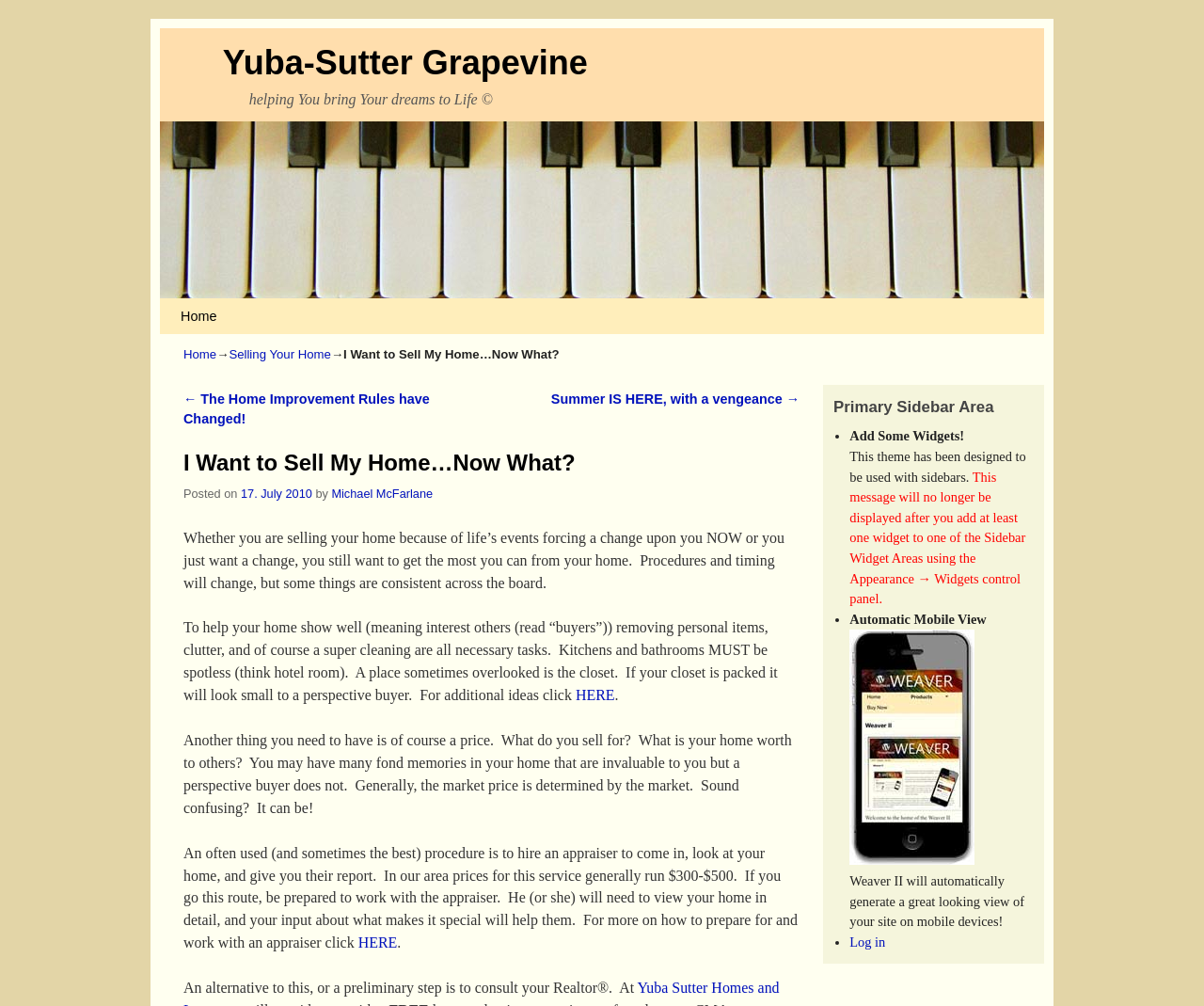Identify the bounding box coordinates for the element that needs to be clicked to fulfill this instruction: "Click on the 'Yuba-Sutter Grapevine' link". Provide the coordinates in the format of four float numbers between 0 and 1: [left, top, right, bottom].

[0.185, 0.043, 0.488, 0.082]